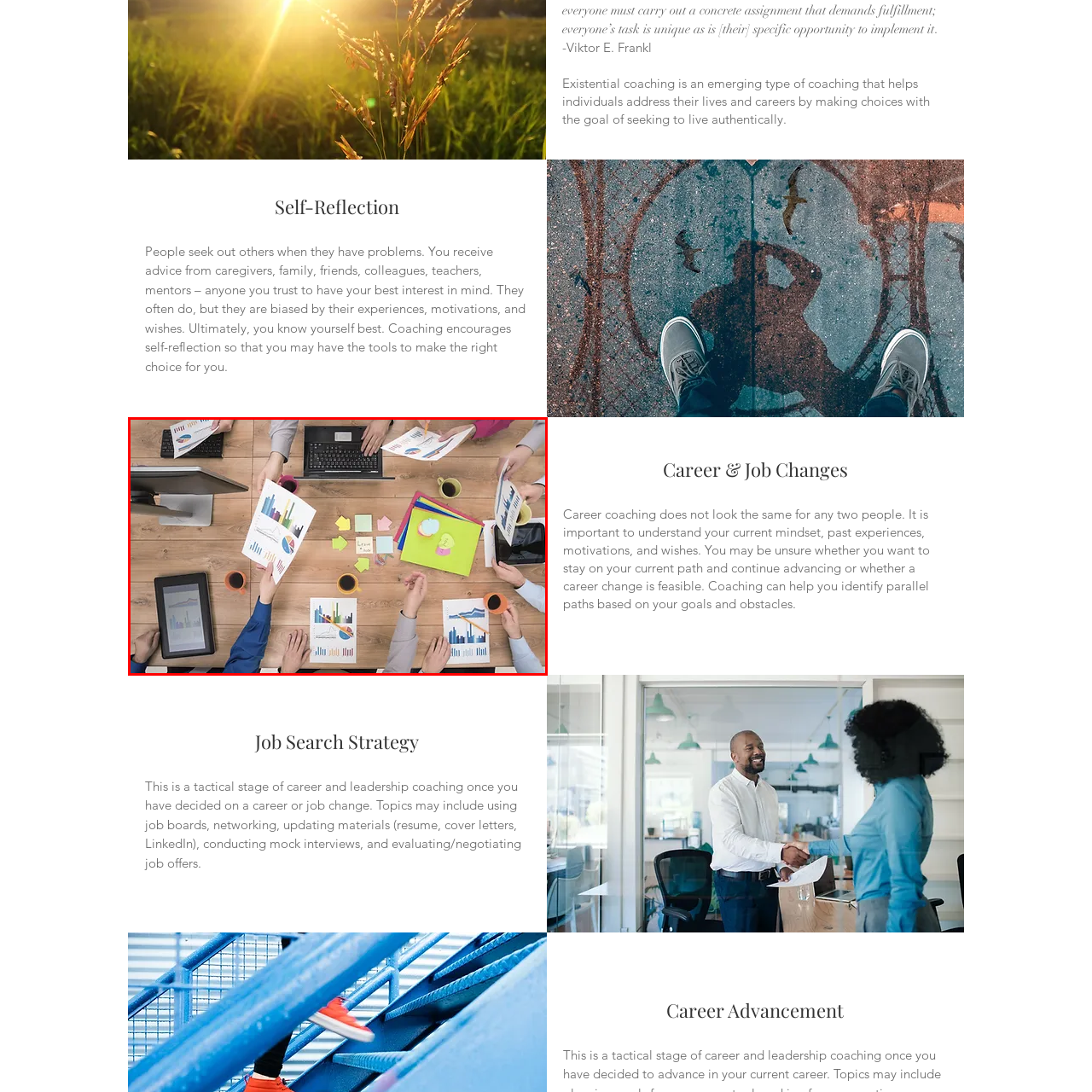Refer to the section enclosed in the red box, What is the purpose of the post-it notes? Please answer briefly with a single word or phrase.

Collaborative environment